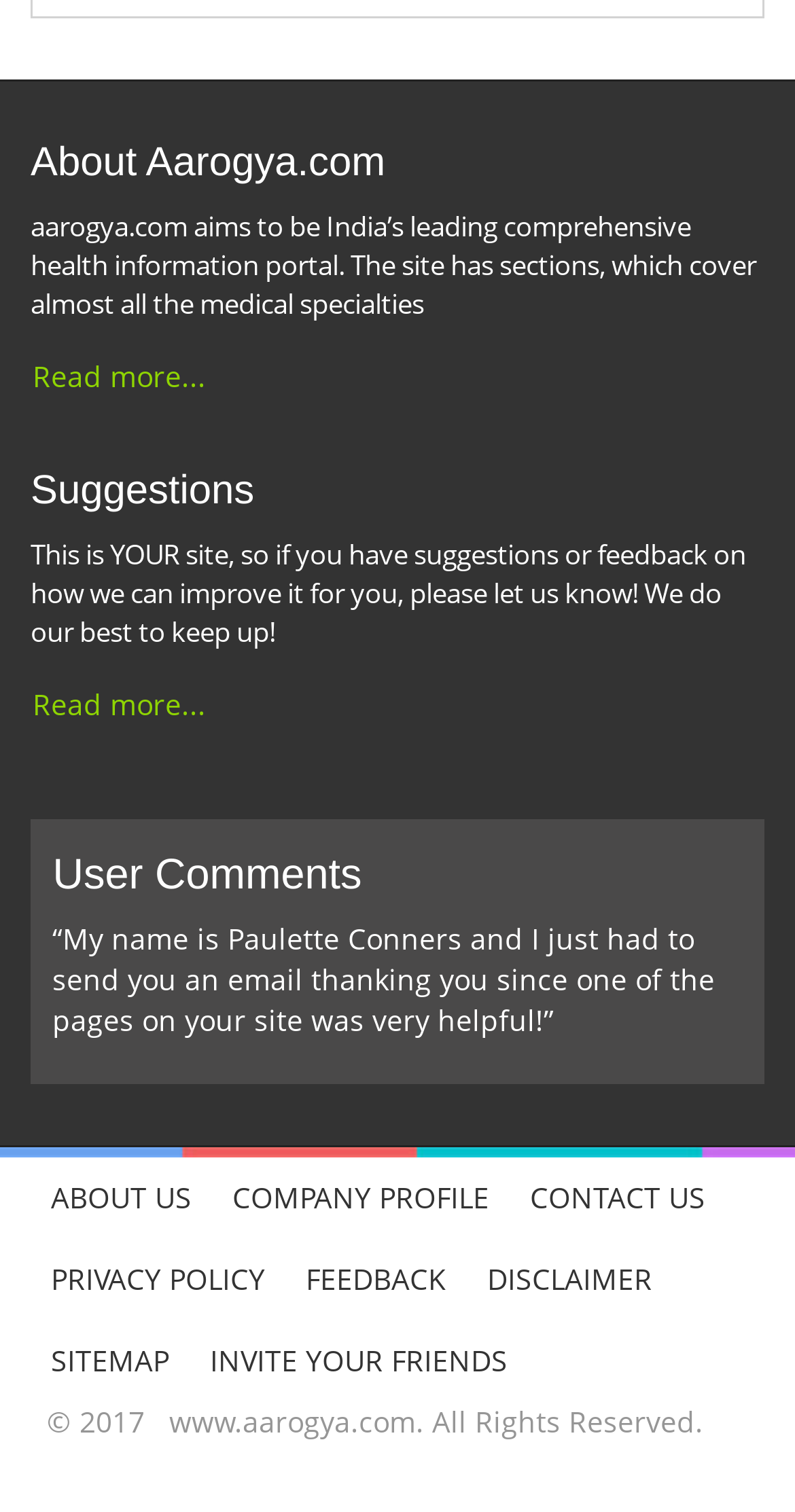Can you find the bounding box coordinates for the element that needs to be clicked to execute this instruction: "Read more about Aarogya.com"? The coordinates should be given as four float numbers between 0 and 1, i.e., [left, top, right, bottom].

[0.038, 0.228, 0.262, 0.271]